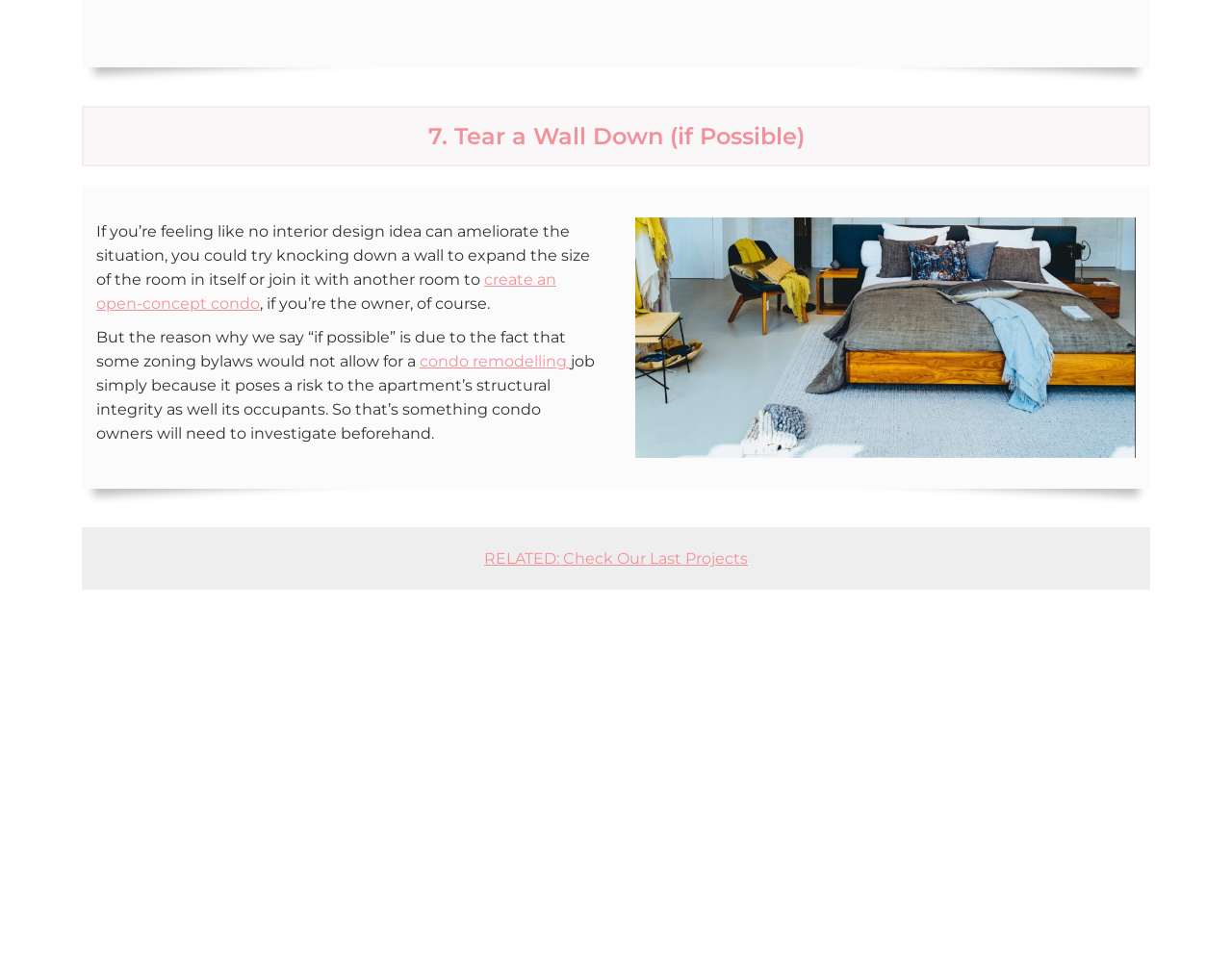Please provide a detailed answer to the question below based on the screenshot: 
How many images are there in the article?

There is one image in the article, which is an image of 'modern loft interior design' as indicated by the image element with the OCR text 'modern loft interior design'.